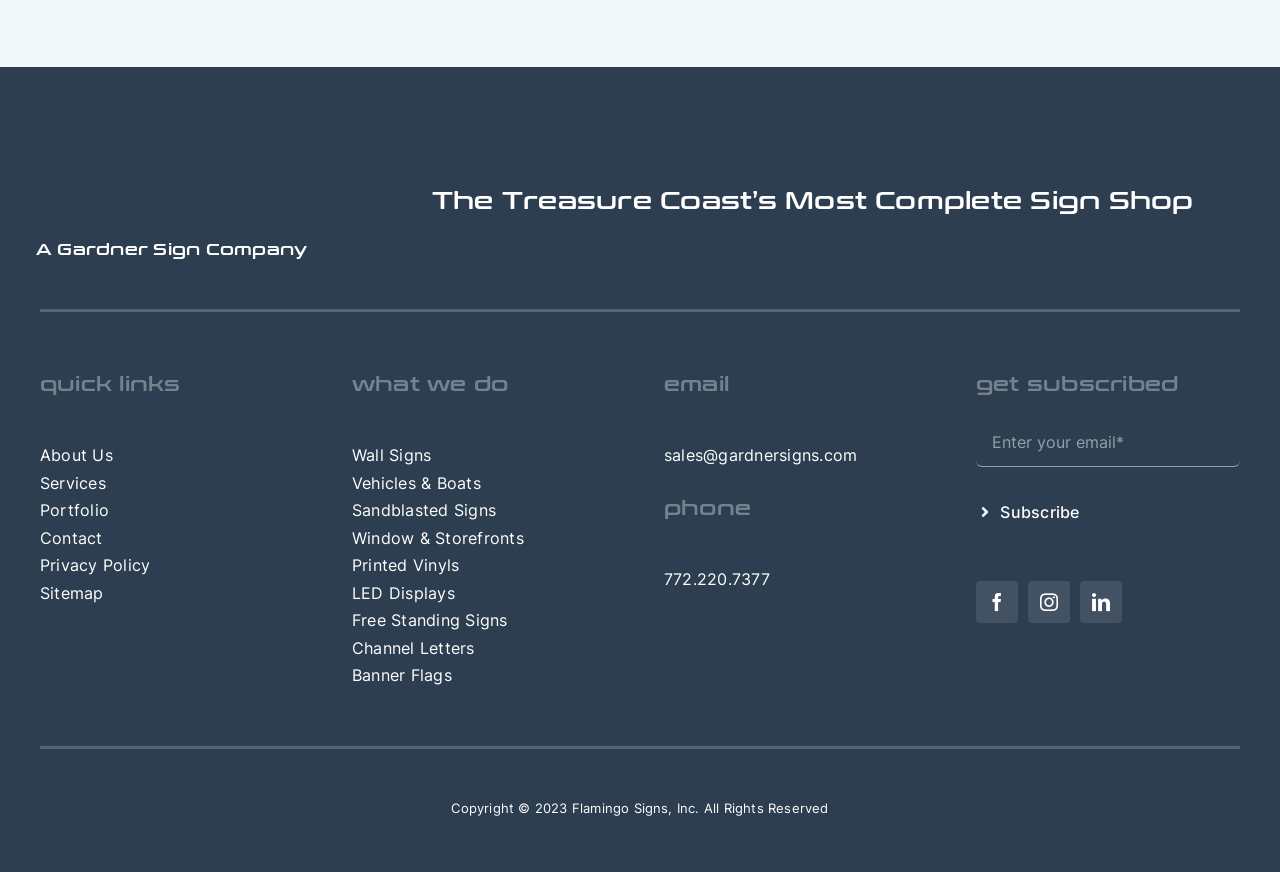Use a single word or phrase to answer the question: 
How many types of signs are listed?

10